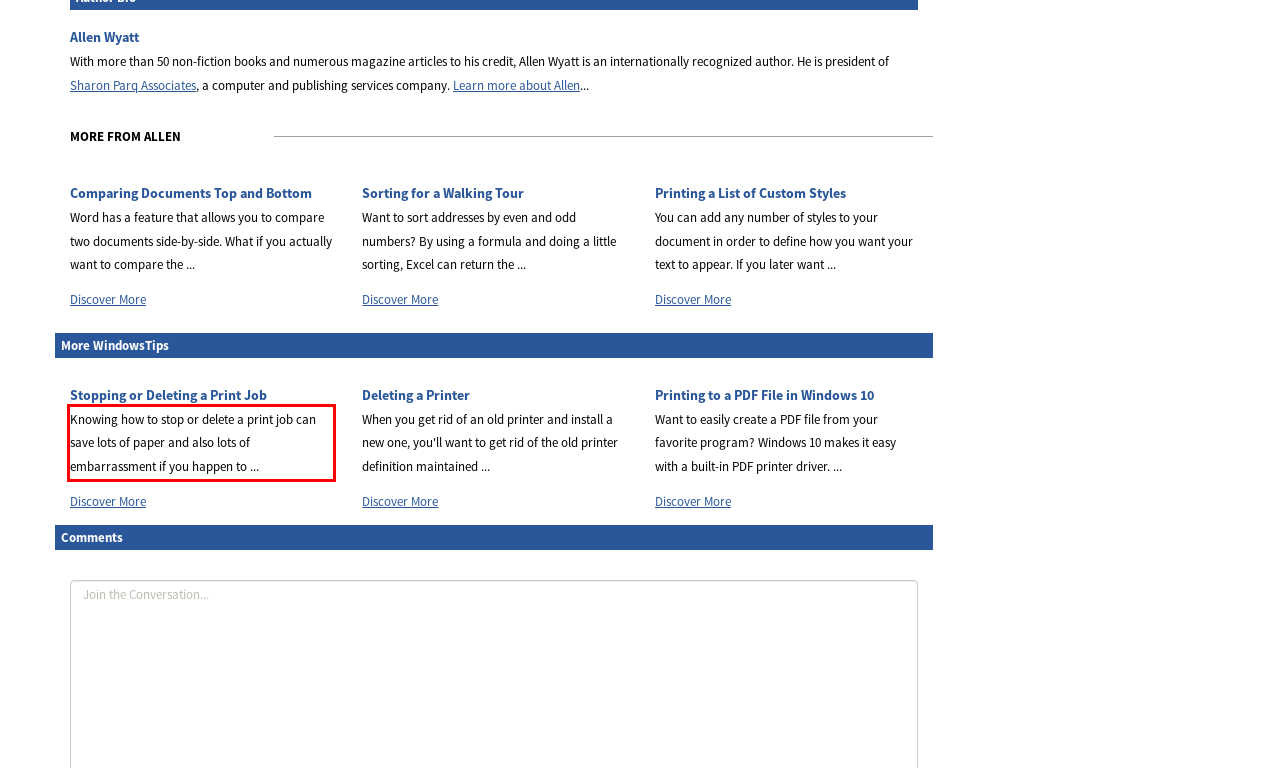You are given a screenshot with a red rectangle. Identify and extract the text within this red bounding box using OCR.

Knowing how to stop or delete a print job can save lots of paper and also lots of embarrassment if you happen to ...